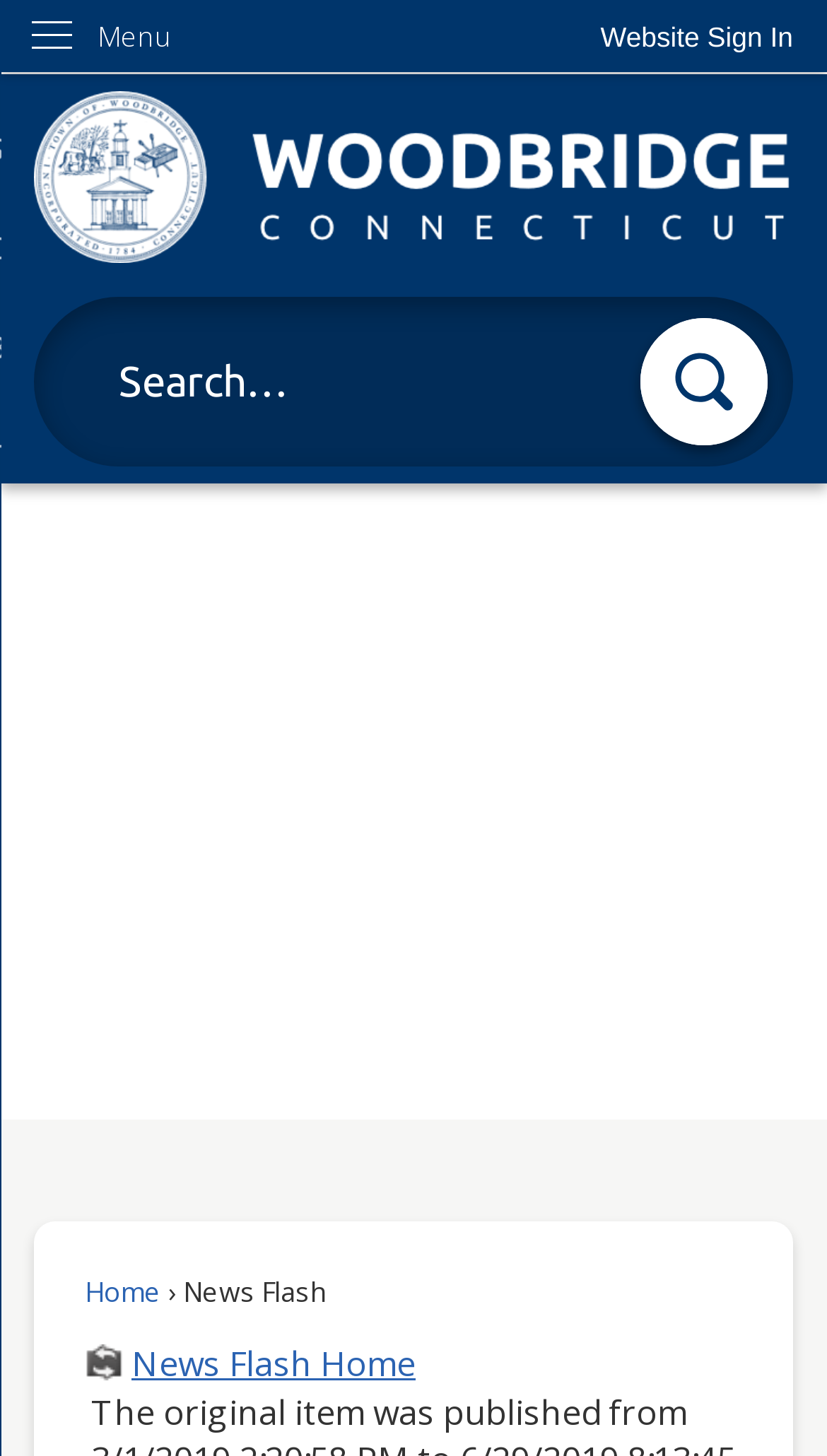Indicate the bounding box coordinates of the element that must be clicked to execute the instruction: "Click on the link 'COETAIL'". The coordinates should be given as four float numbers between 0 and 1, i.e., [left, top, right, bottom].

None